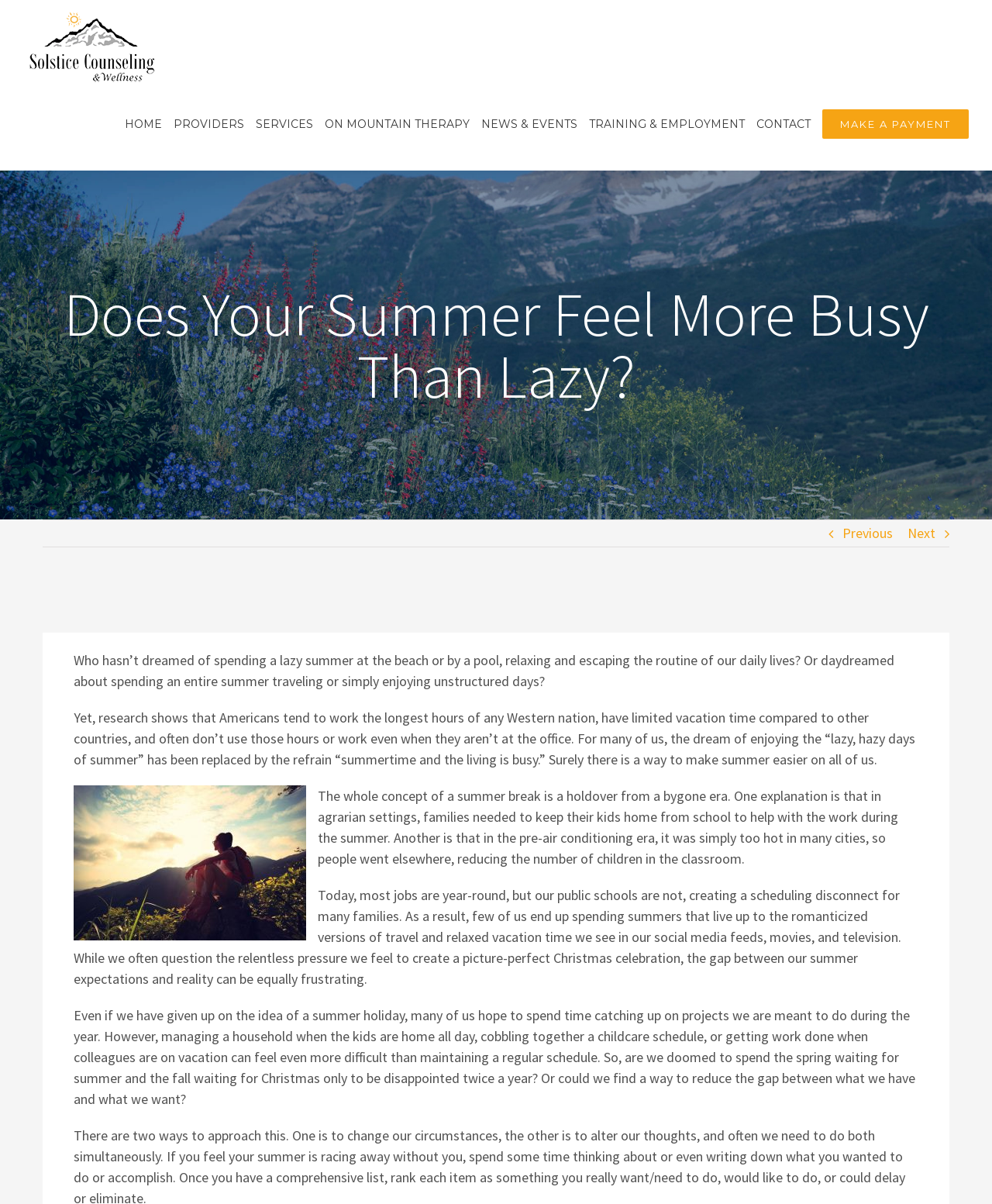Determine the bounding box coordinates for the area that should be clicked to carry out the following instruction: "Click the Solstice Counseling & Wellness Logo".

[0.023, 0.006, 0.161, 0.071]